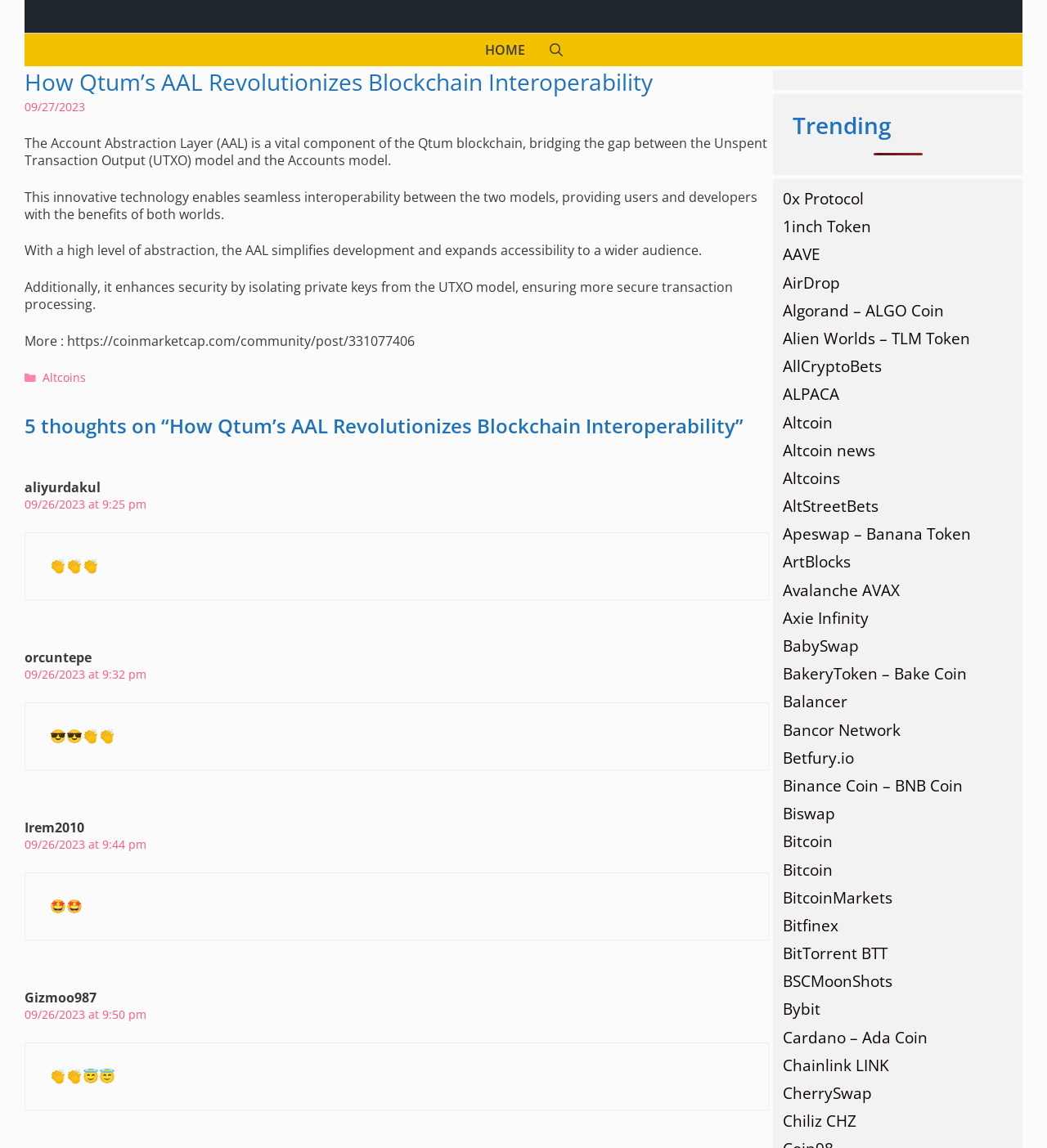Answer the question below with a single word or a brief phrase: 
What is the website's primary navigation menu?

HOME, Open Search Bar